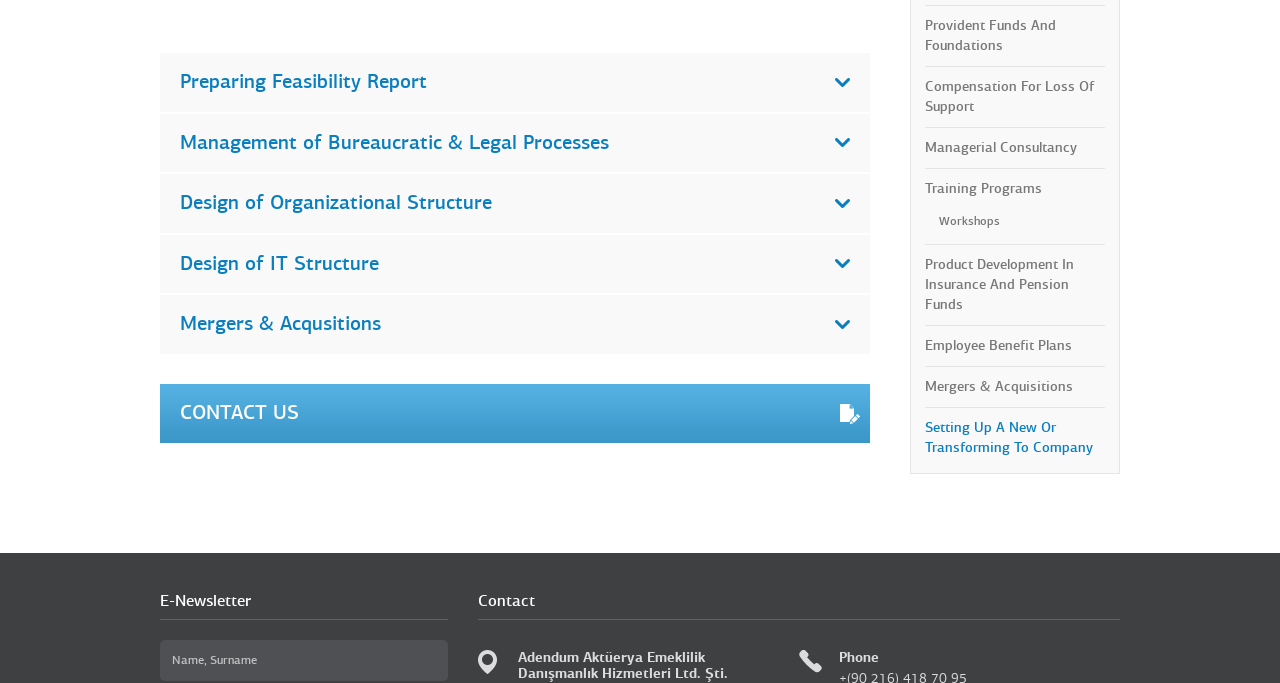Predict the bounding box of the UI element that fits this description: "parent_node: REGISTER name="txt-name" placeholder="Name, Surname"".

[0.125, 0.937, 0.35, 0.998]